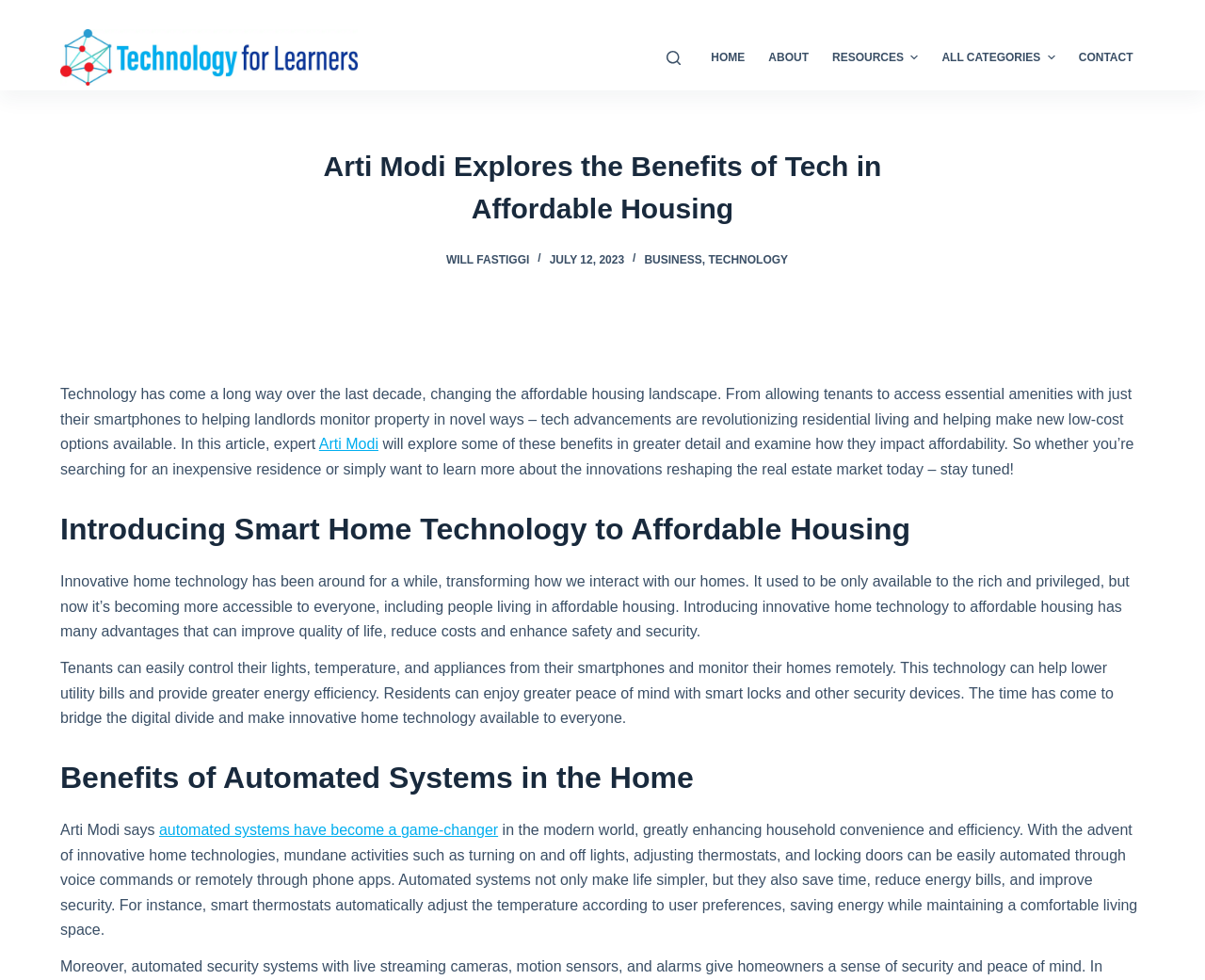What is the main heading displayed on the webpage? Please provide the text.

Arti Modi Explores the Benefits of Tech in Affordable Housing